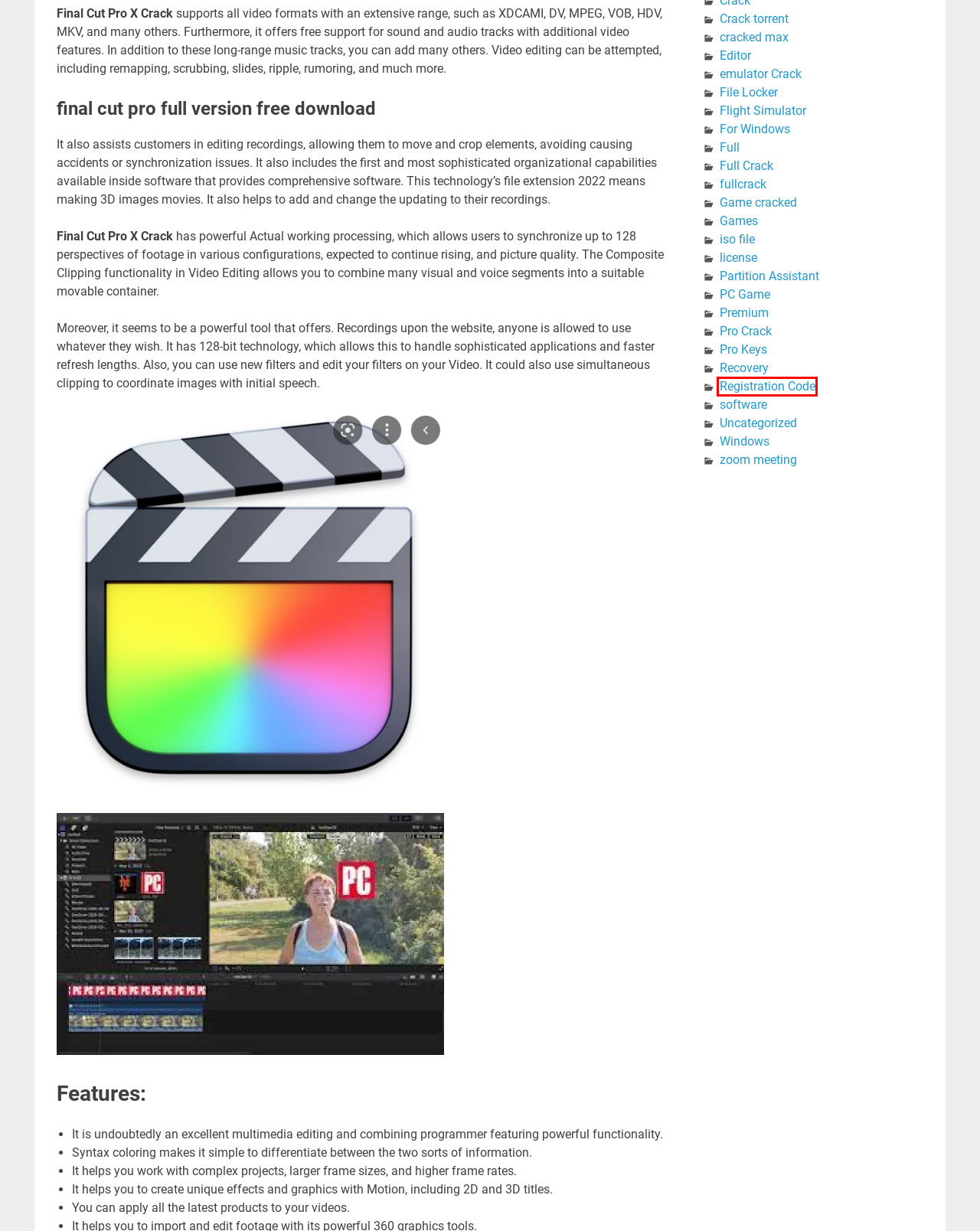Examine the screenshot of the webpage, which includes a red bounding box around an element. Choose the best matching webpage description for the page that will be displayed after clicking the element inside the red bounding box. Here are the candidates:
A. Partition Assistant
B. license
C. PC Game
D. Pro Crack
E. zoom meeting
F. emulator Crack
G. Registration Code
H. iso file

G